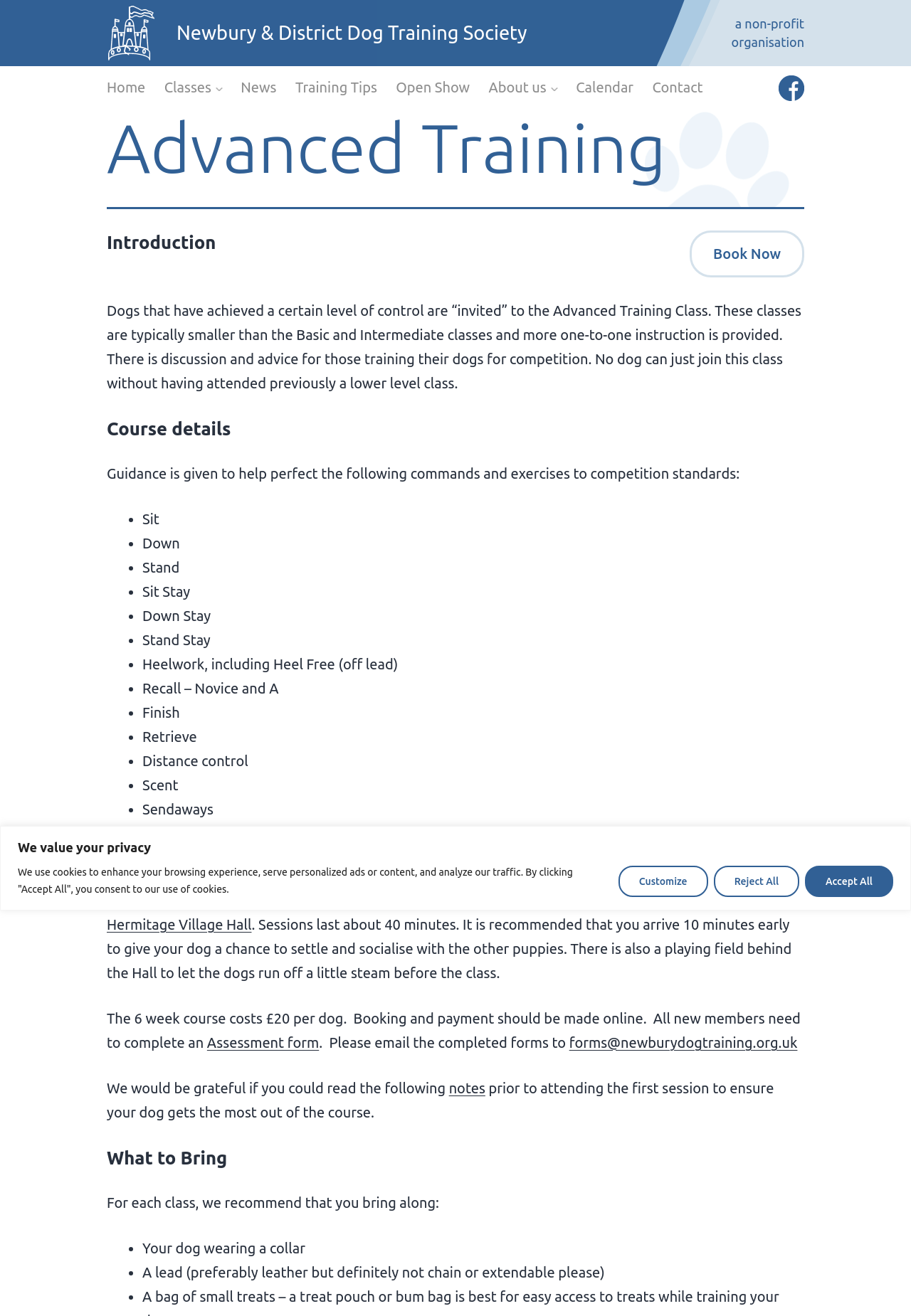Using the element description provided, determine the bounding box coordinates in the format (top-left x, top-left y, bottom-right x, bottom-right y). Ensure that all values are floating point numbers between 0 and 1. Element description: Accept All

[0.884, 0.658, 0.98, 0.681]